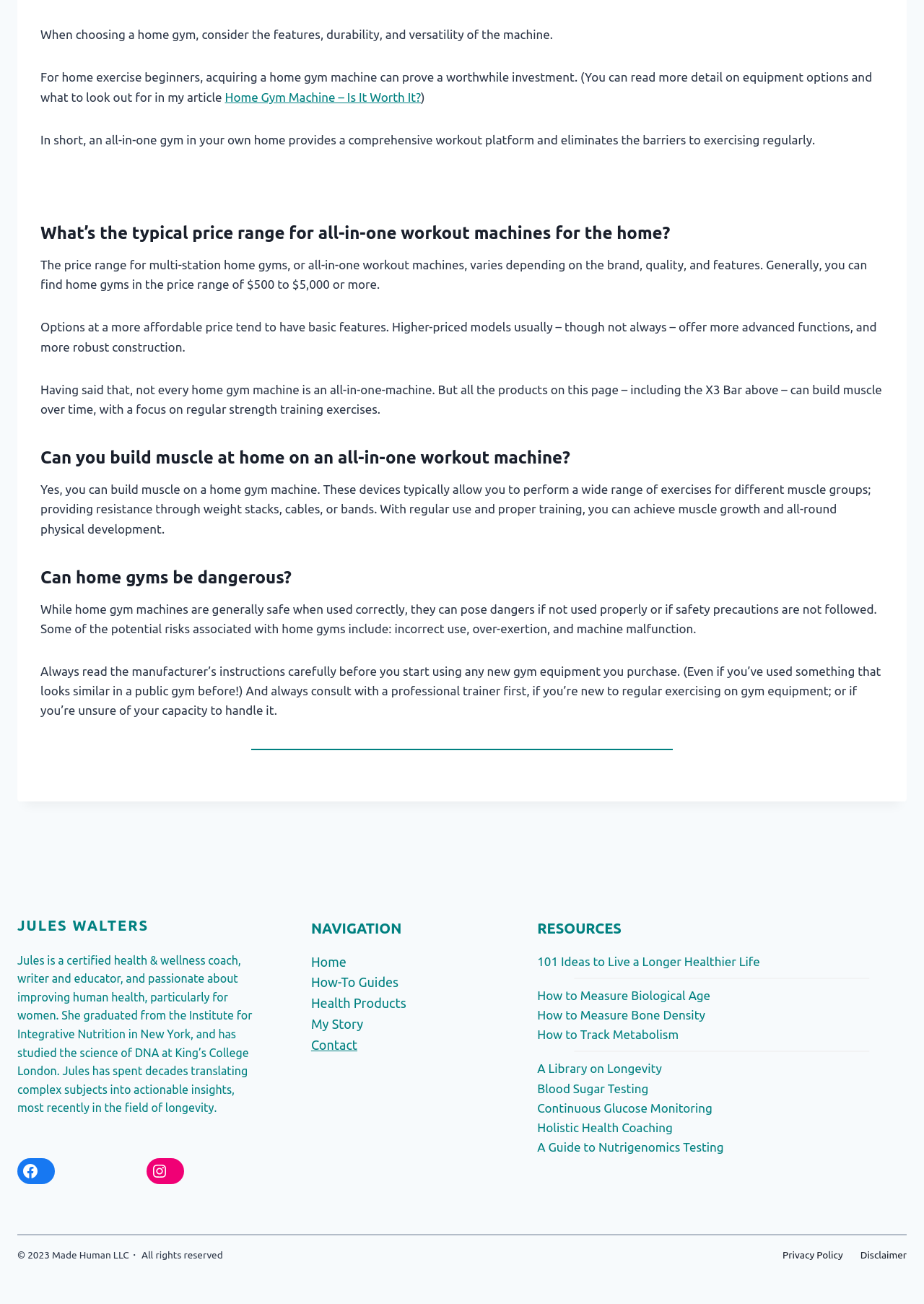Locate the bounding box coordinates for the element described below: "A Guide to Nutrigenomics Testing". The coordinates must be four float values between 0 and 1, formatted as [left, top, right, bottom].

[0.581, 0.874, 0.783, 0.885]